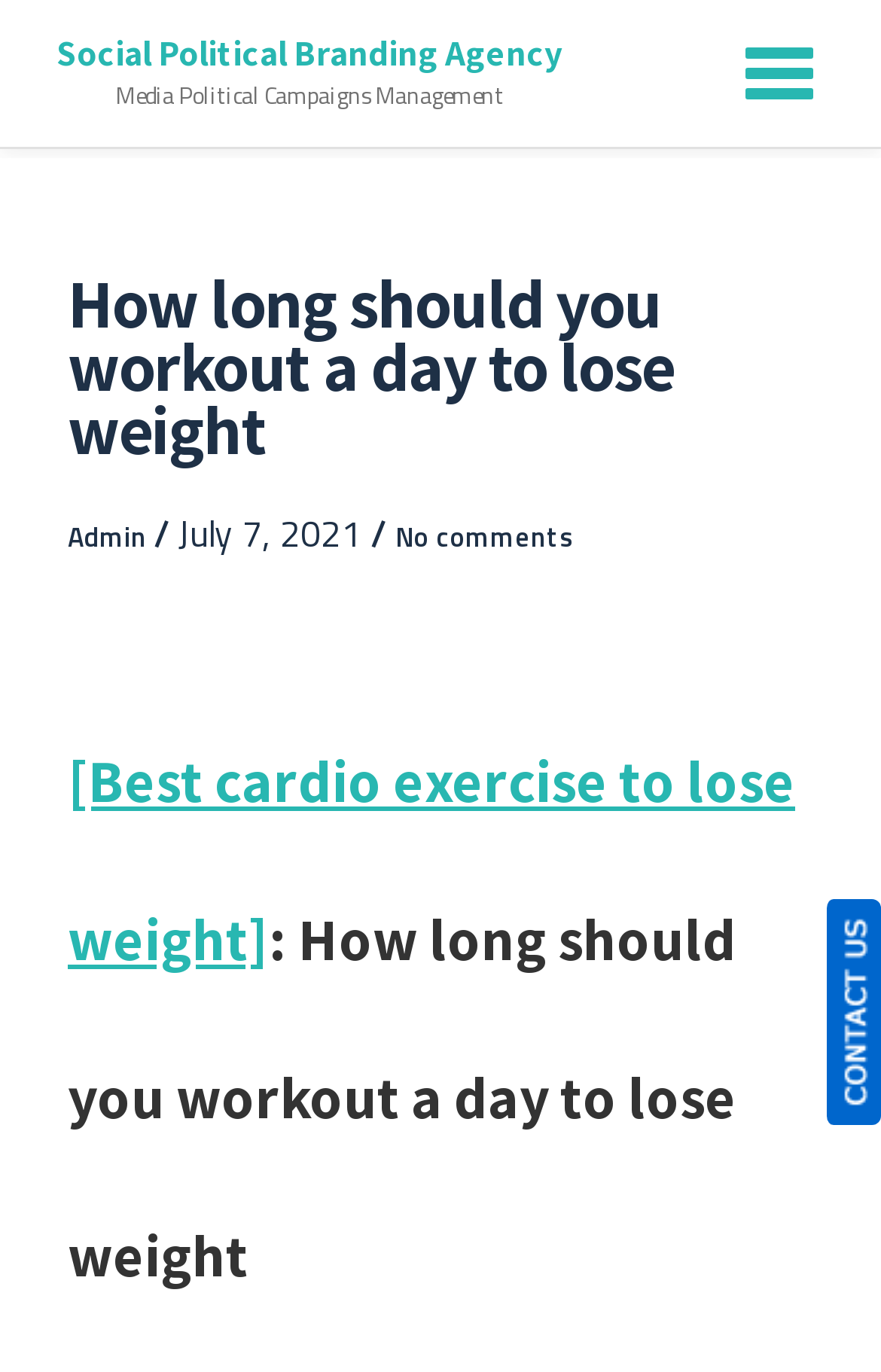From the webpage screenshot, predict the bounding box coordinates (top-left x, top-left y, bottom-right x, bottom-right y) for the UI element described here: Toggle navigation

[0.821, 0.013, 0.949, 0.094]